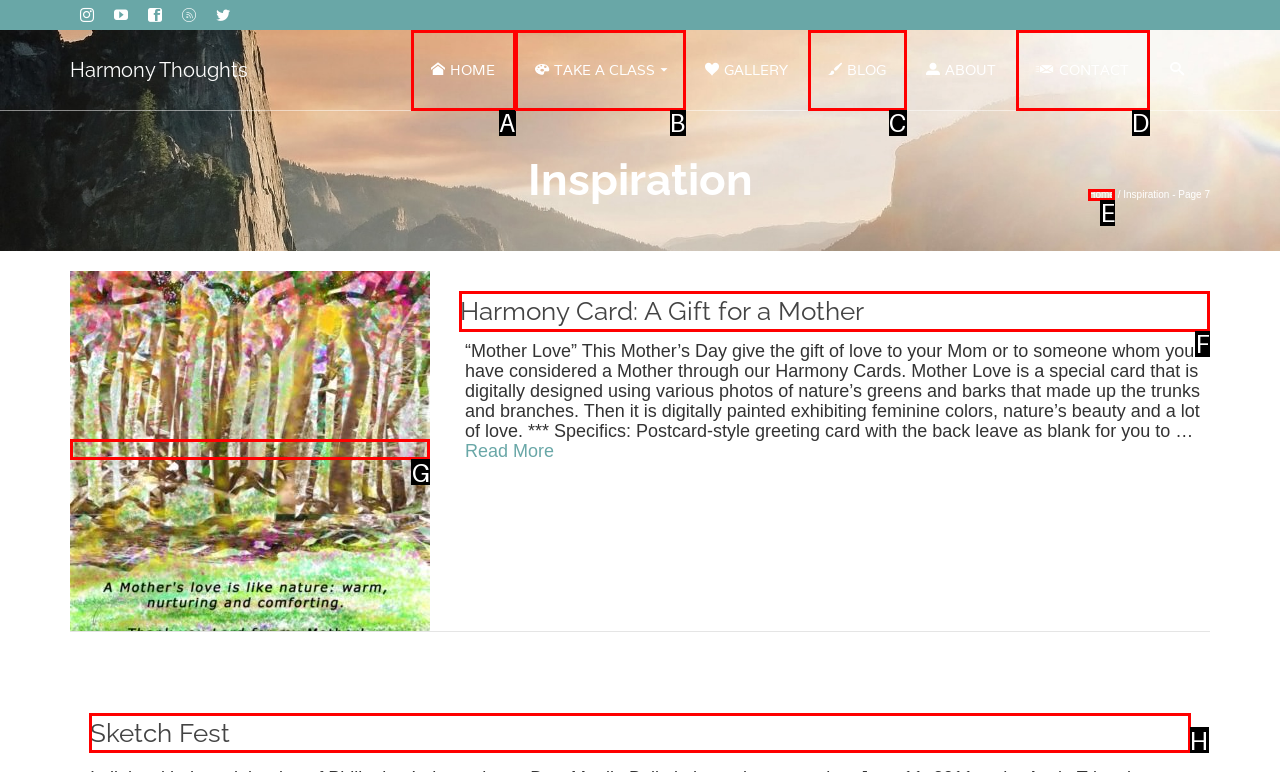Identify the correct UI element to click for this instruction: view Sketch Fest
Respond with the appropriate option's letter from the provided choices directly.

H